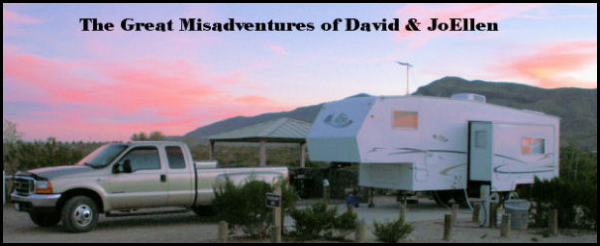Use a single word or phrase to respond to the question:
What is the purpose of the trailer?

Cozy base for excursions